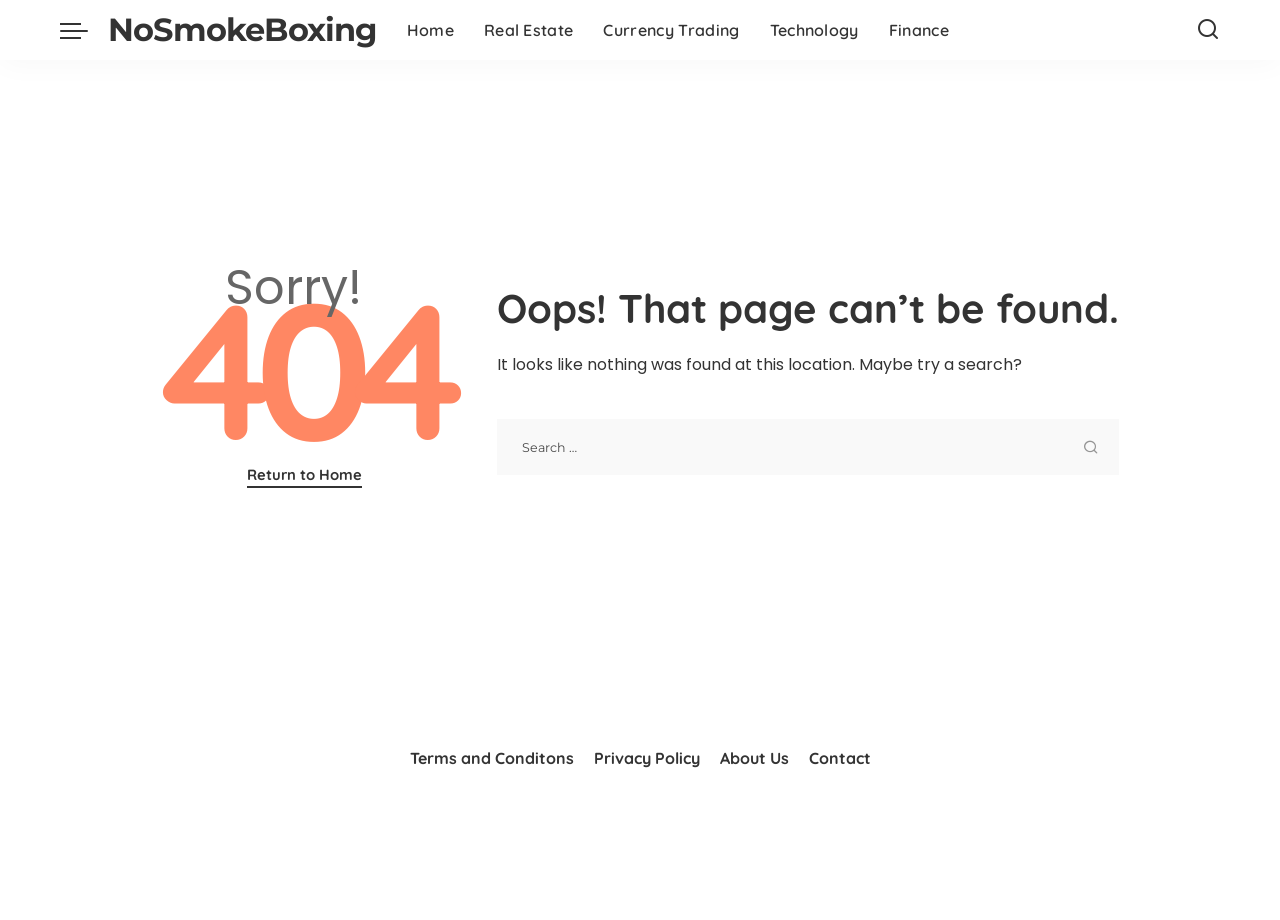Given the element description "Privacy Policy", identify the bounding box of the corresponding UI element.

[0.464, 0.813, 0.546, 0.835]